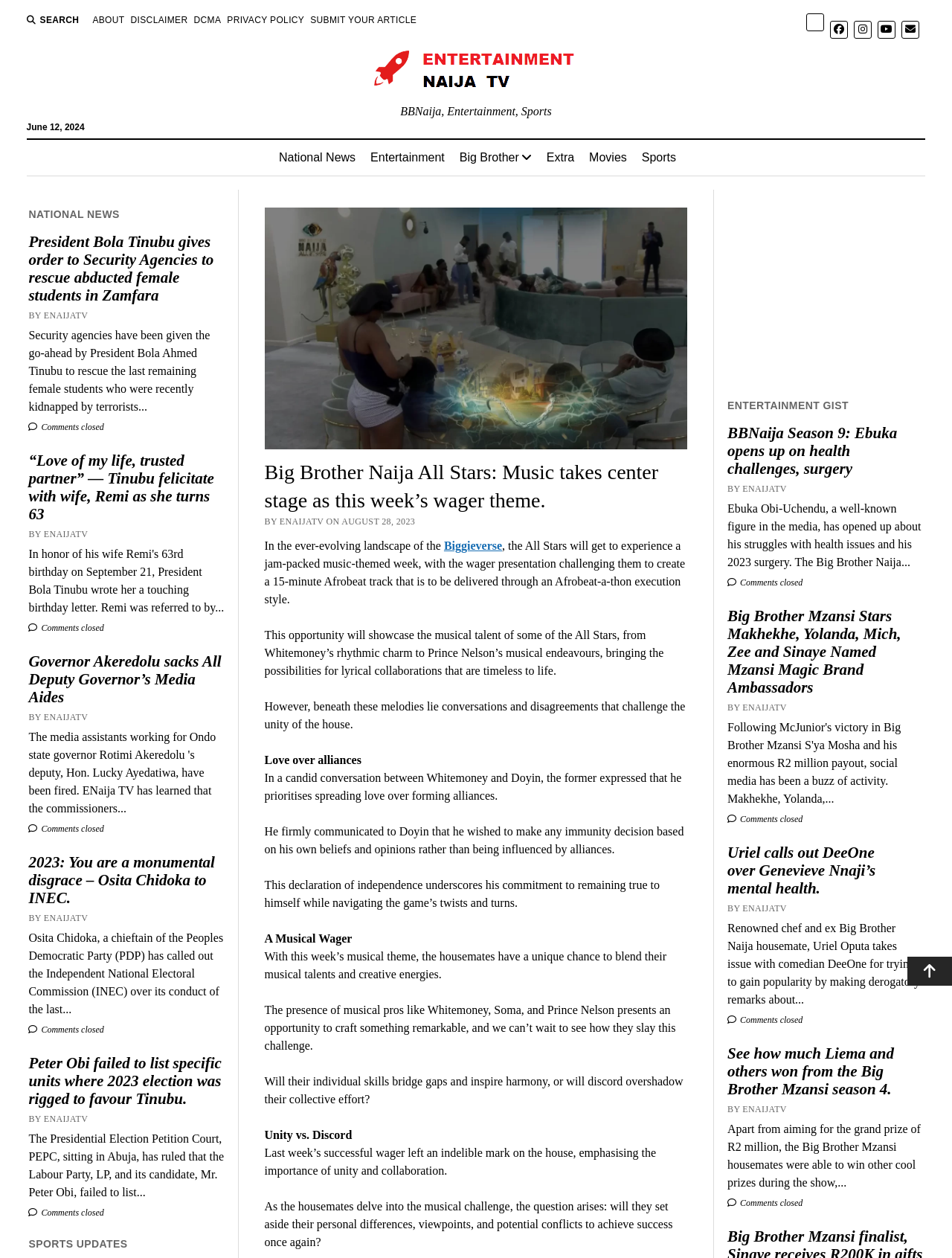How many social media links are there?
Examine the image and provide an in-depth answer to the question.

I counted the number of link elements with icons representing social media platforms, which are facebook, instagram, twitter, youtube, and email.